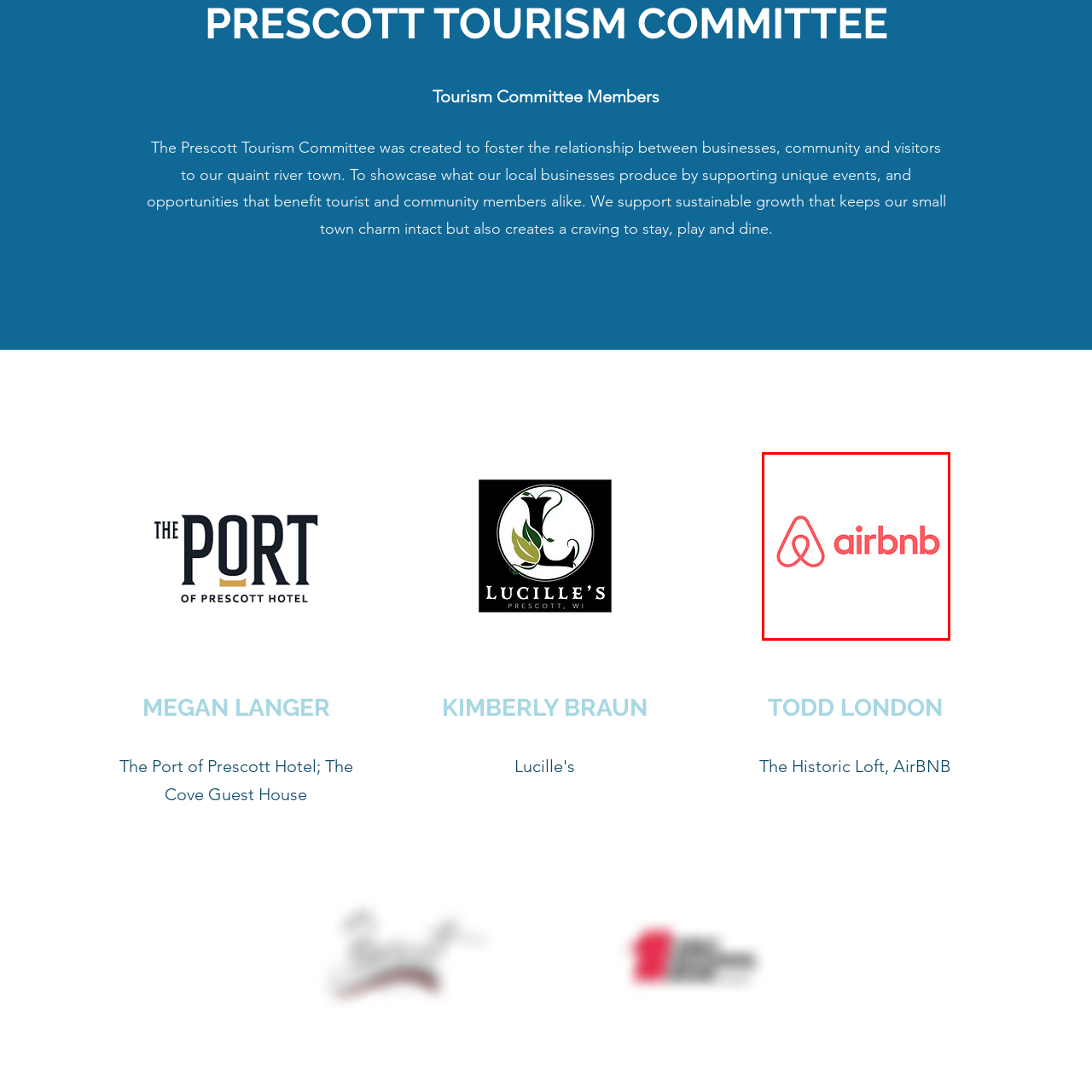Focus on the area marked by the red boundary, Where are the local accommodations available? Answer concisely with a single word or phrase.

Prescott